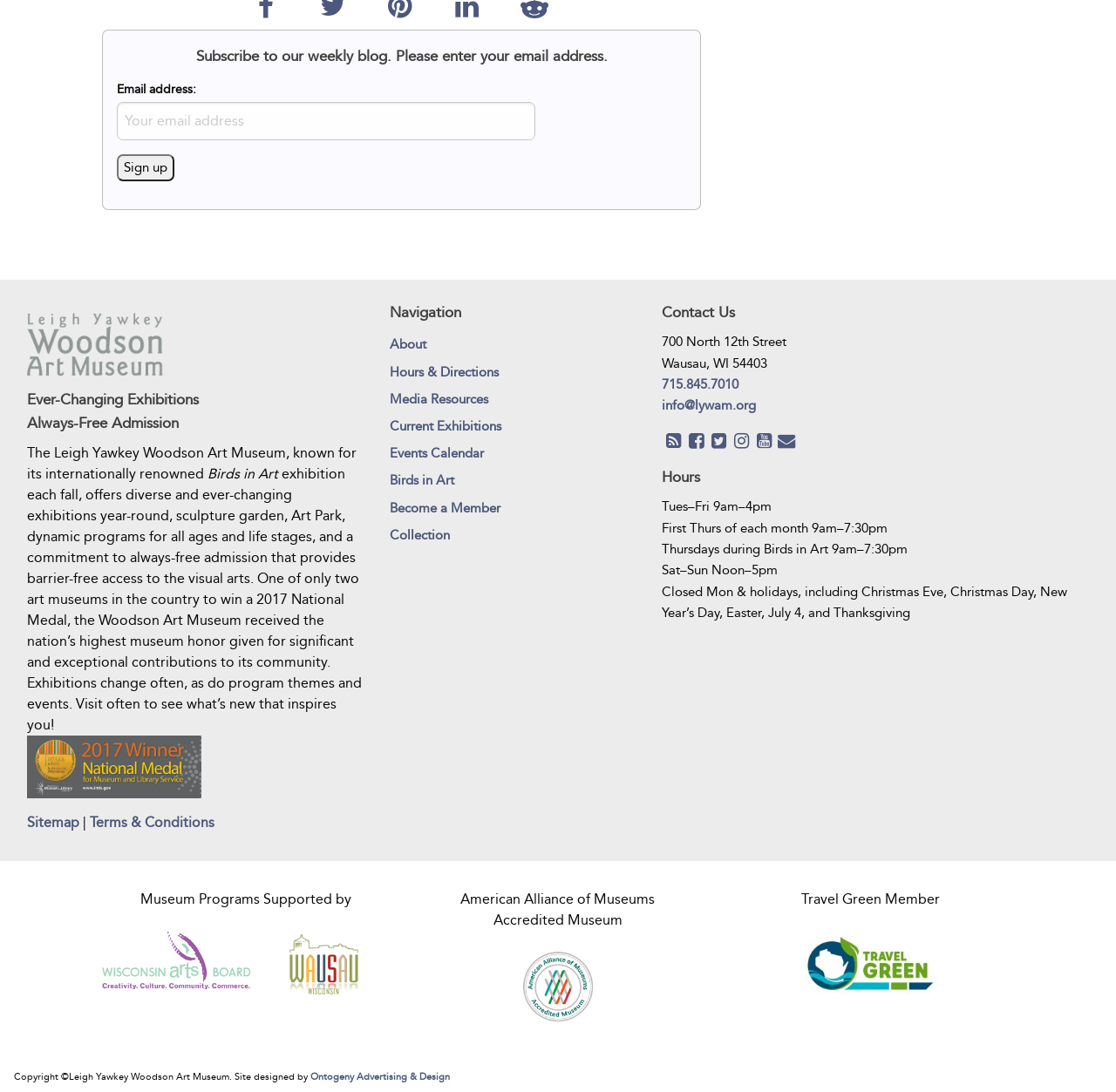Please specify the bounding box coordinates of the region to click in order to perform the following instruction: "Learn about the museum's exhibitions".

[0.349, 0.378, 0.57, 0.403]